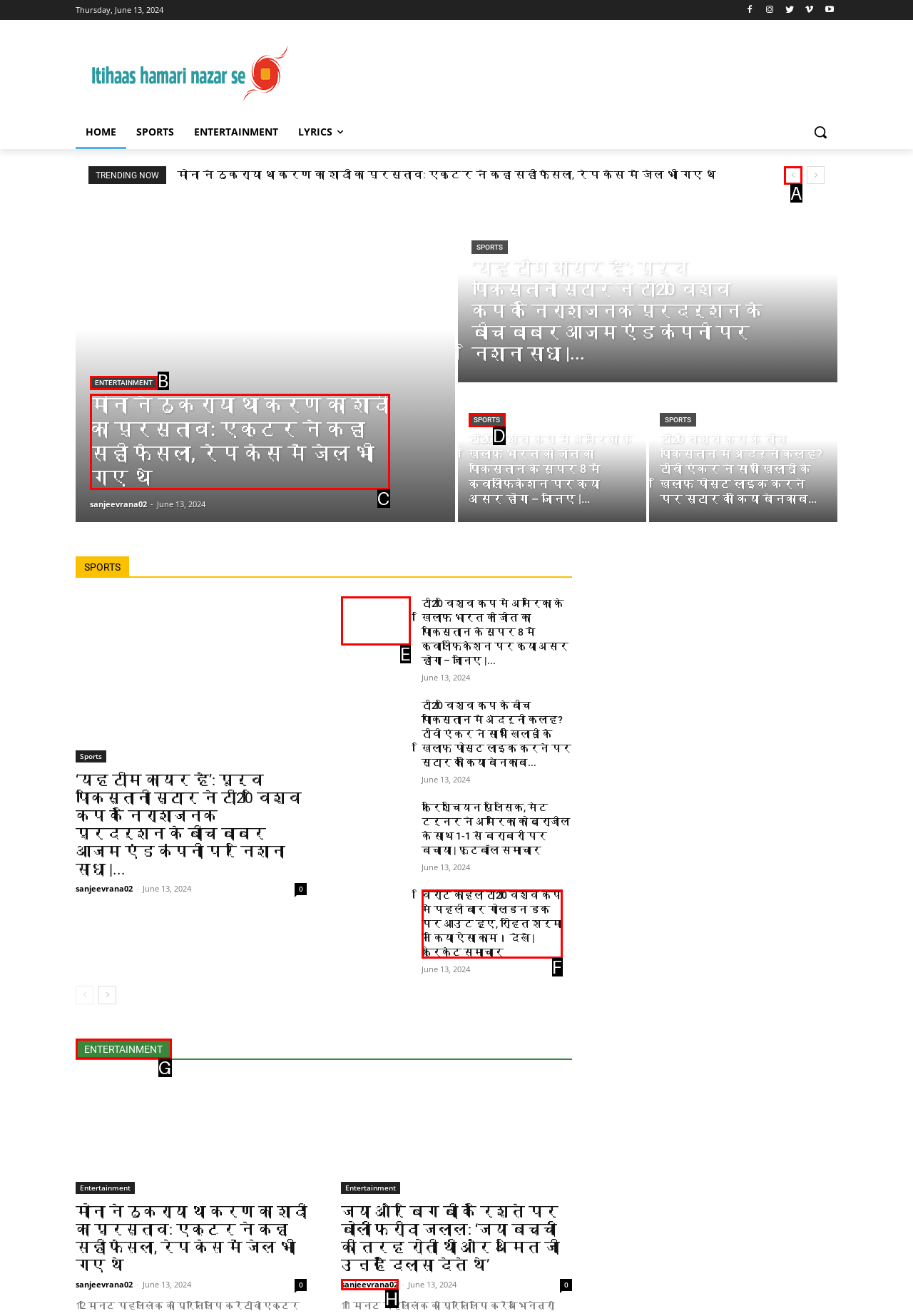Identify the HTML element that best fits the description: Entertainment. Respond with the letter of the corresponding element.

G